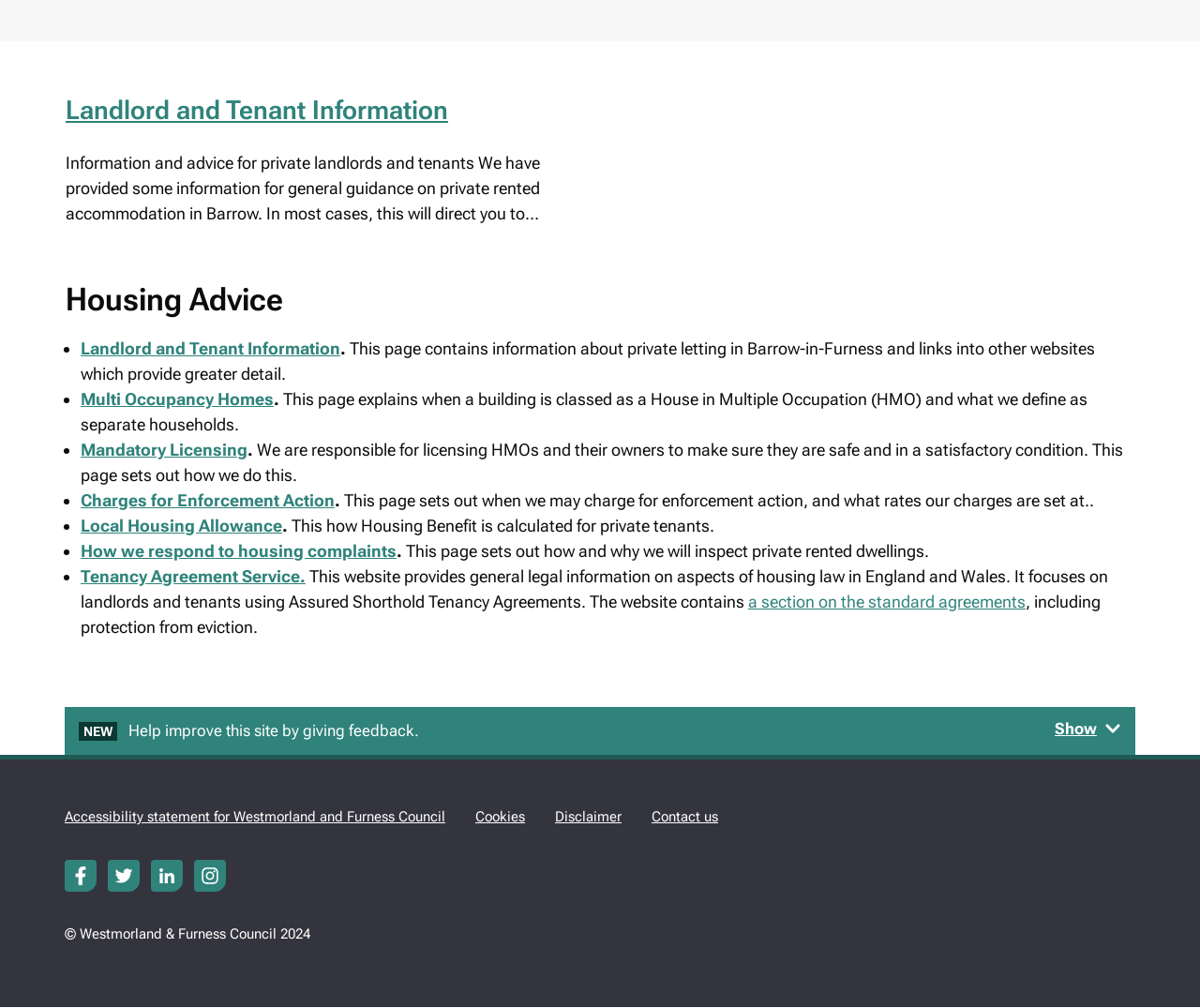Identify the coordinates of the bounding box for the element described below: "» Cardiac Science". Return the coordinates as four float numbers between 0 and 1: [left, top, right, bottom].

None